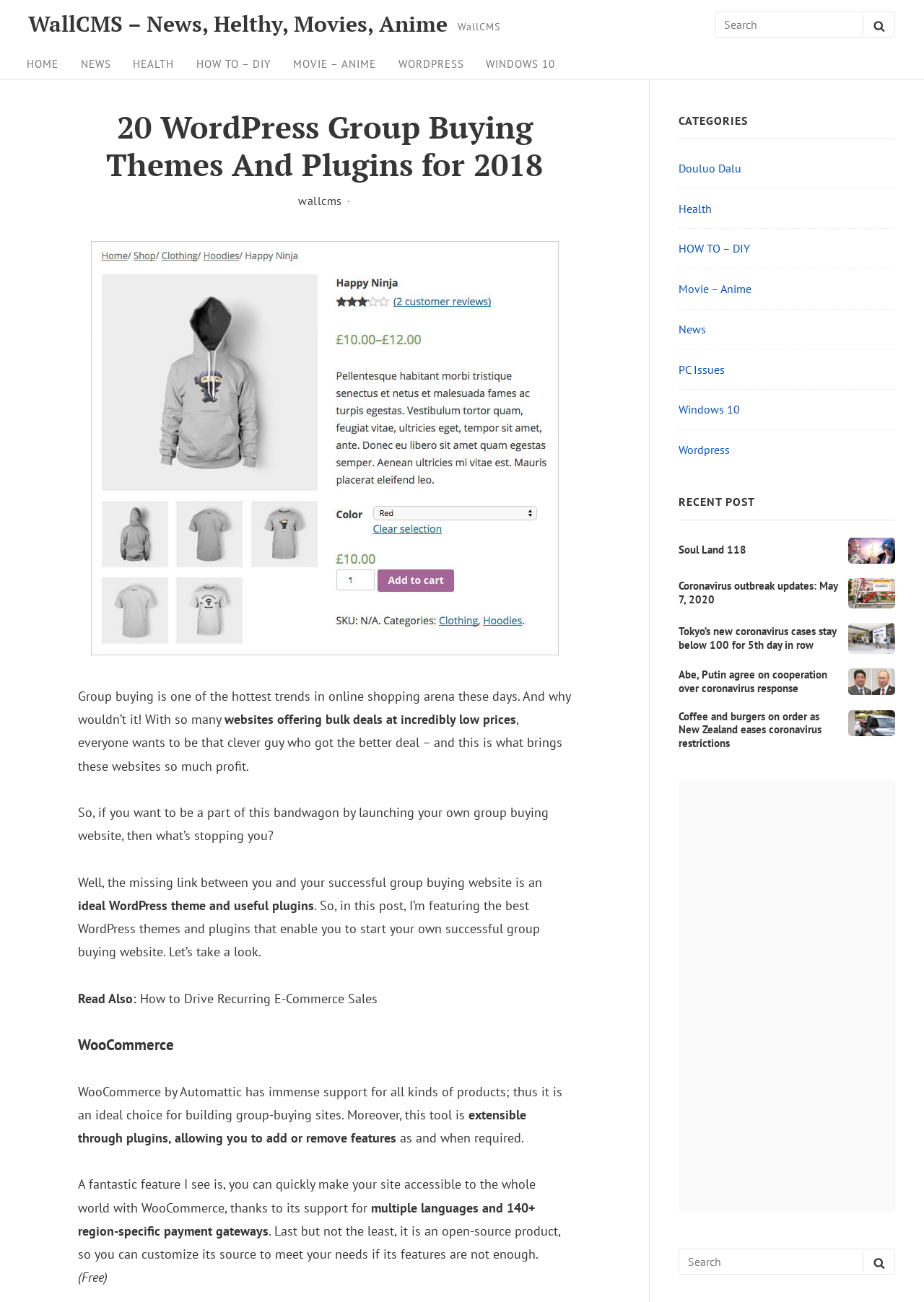Find the bounding box coordinates for the element described here: "PC Issues".

[0.734, 0.278, 0.784, 0.289]